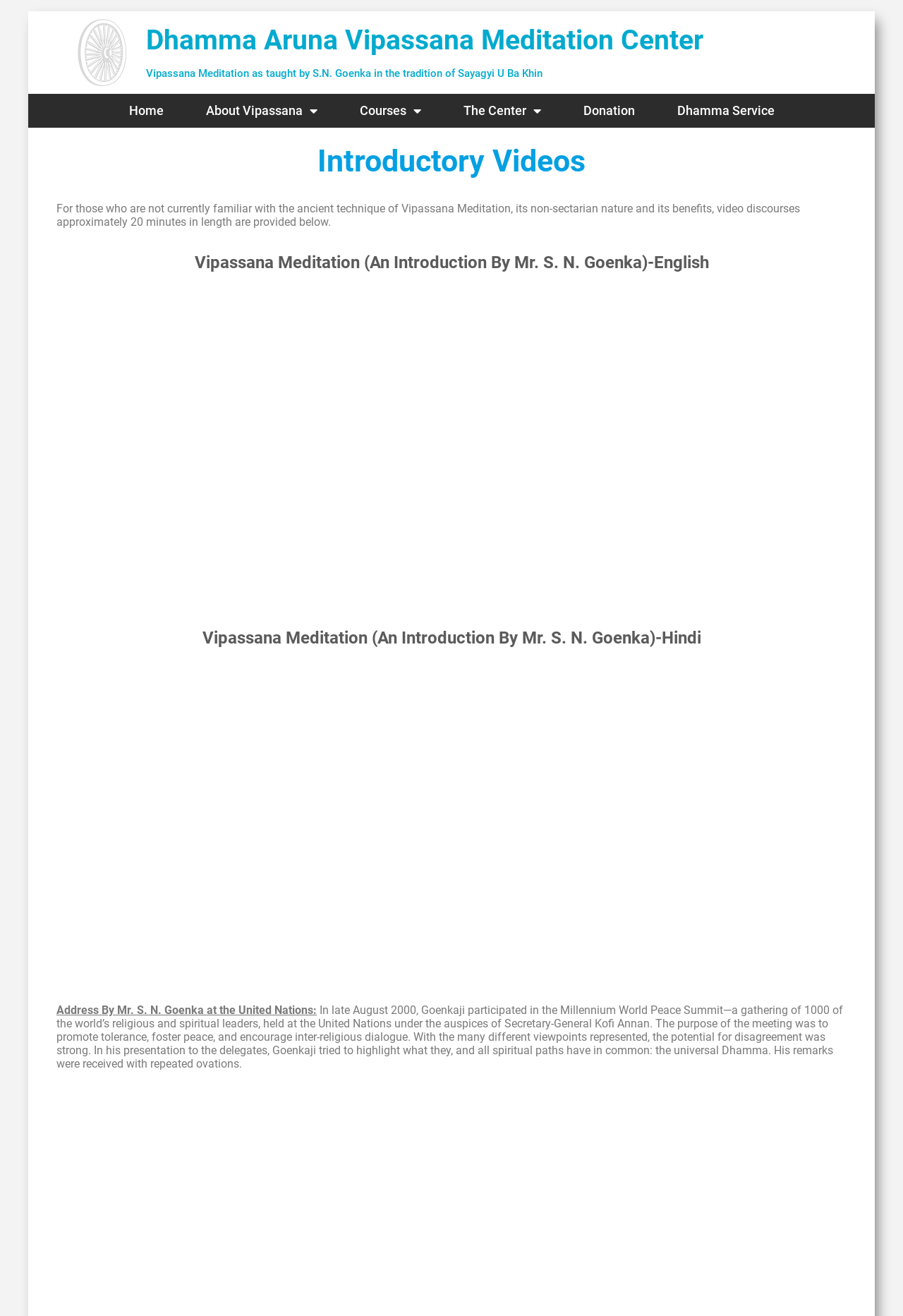Illustrate the webpage's structure and main components comprehensively.

The webpage is about Vipassana Meditation, specifically the Dhamma Aruna Vipassana Meditation Center. At the top, there is a heading that reads "Dhamma Aruna Vipassana Meditation Center" with a link to the center's homepage. Below this, there is a heading that describes Vipassana Meditation as taught by S.N. Goenka in the tradition of Sayagyi U Ba Khin.

On the top navigation bar, there are several links, including "Home", "About Vipassana", "Courses", "The Center", "Donation", and "Dhamma Service". The "About Vipassana", "Courses", and "The Center" links have dropdown menus.

The main content of the page is divided into sections. The first section is titled "Introductory Videos" and has a brief introduction to Vipassana Meditation, its non-sectarian nature, and its benefits. Below this, there are two headings, one for an English video discourse and another for a Hindi video discourse, both by Mr. S. N. Goenka.

Further down, there is a section with a heading "Address By Mr. S. N. Goenka at the United Nations" followed by a lengthy text describing his presentation at the Millennium World Peace Summit in 2000.